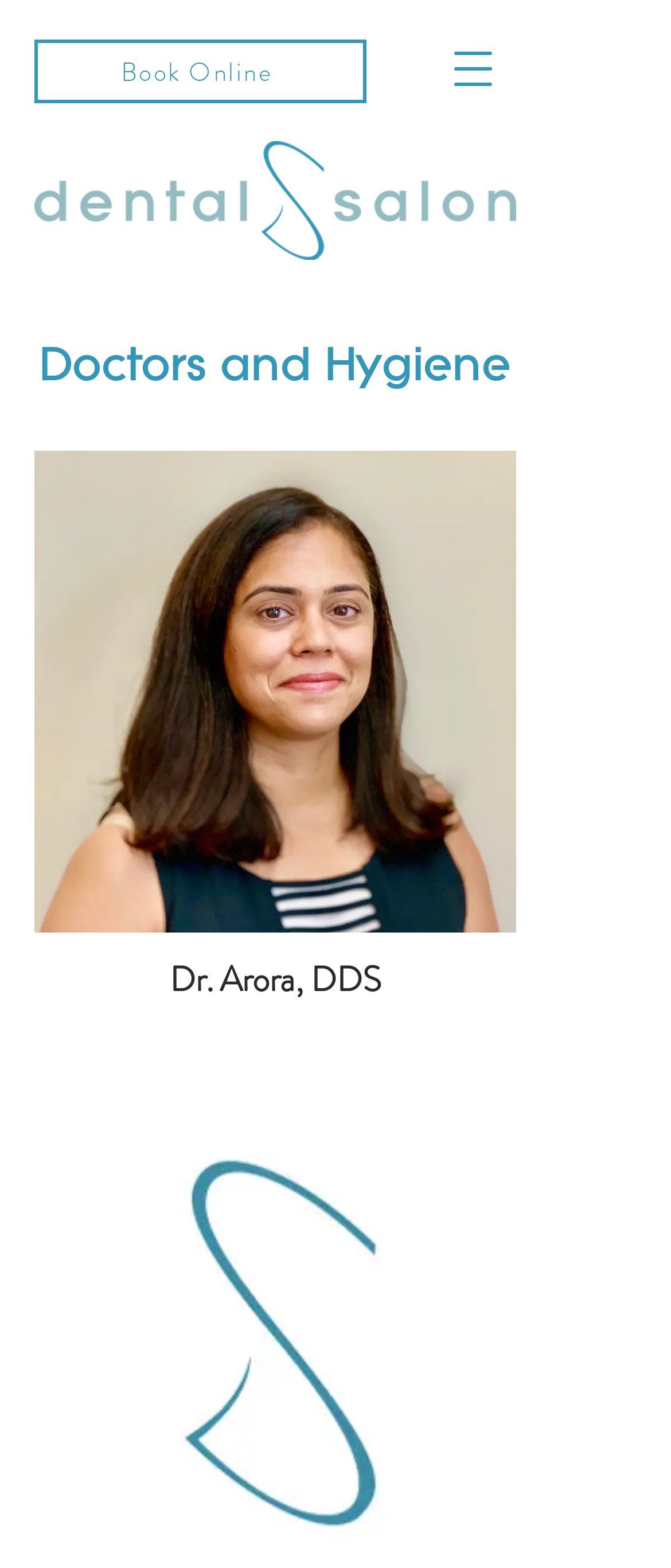What is the purpose of the 'Book Online' link? Analyze the screenshot and reply with just one word or a short phrase.

To book an appointment